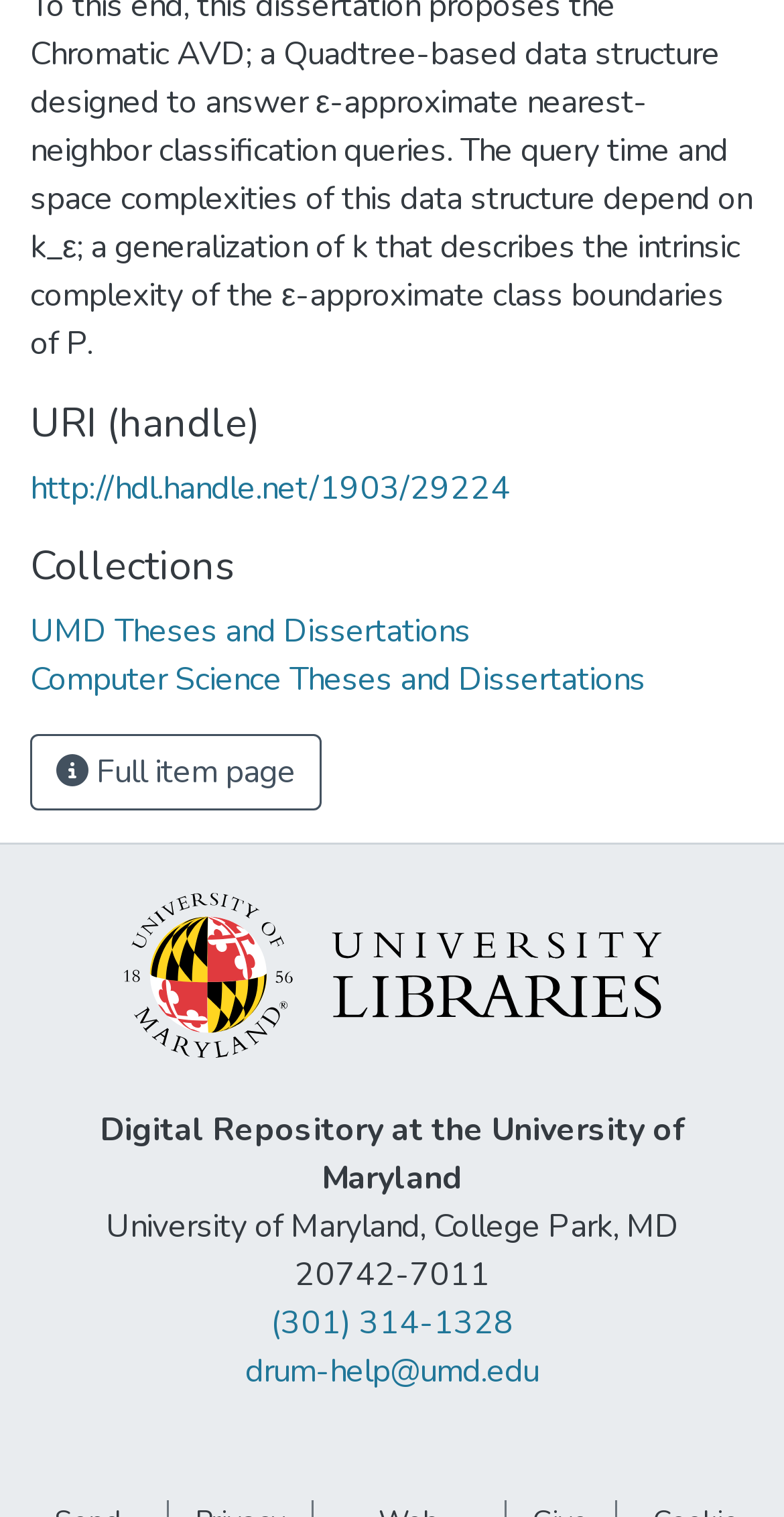Please determine the bounding box of the UI element that matches this description: Computer Science Theses and Dissertations. The coordinates should be given as (top-left x, top-left y, bottom-right x, bottom-right y), with all values between 0 and 1.

[0.038, 0.359, 0.823, 0.388]